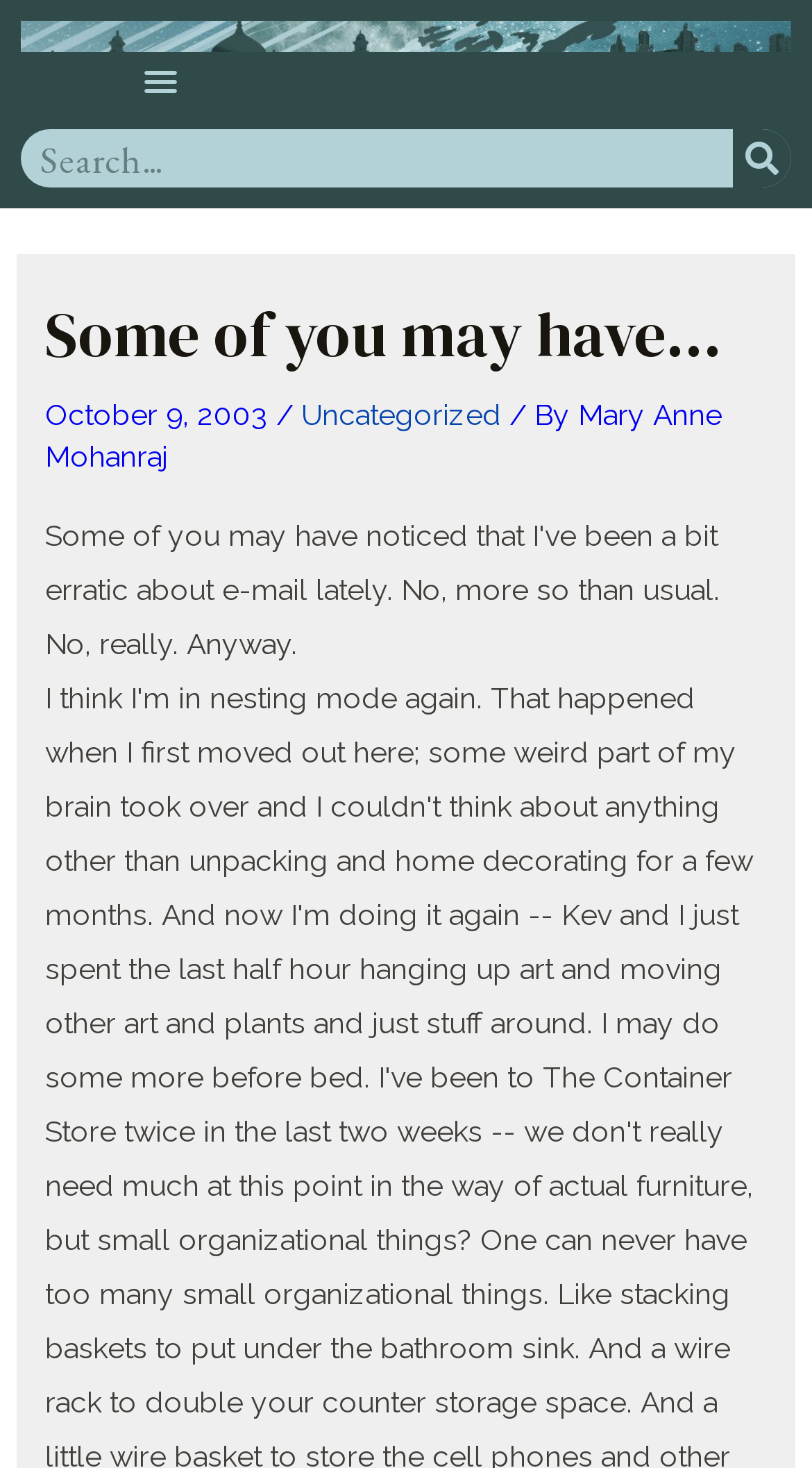Identify the main heading of the webpage and provide its text content.

Some of you may have…